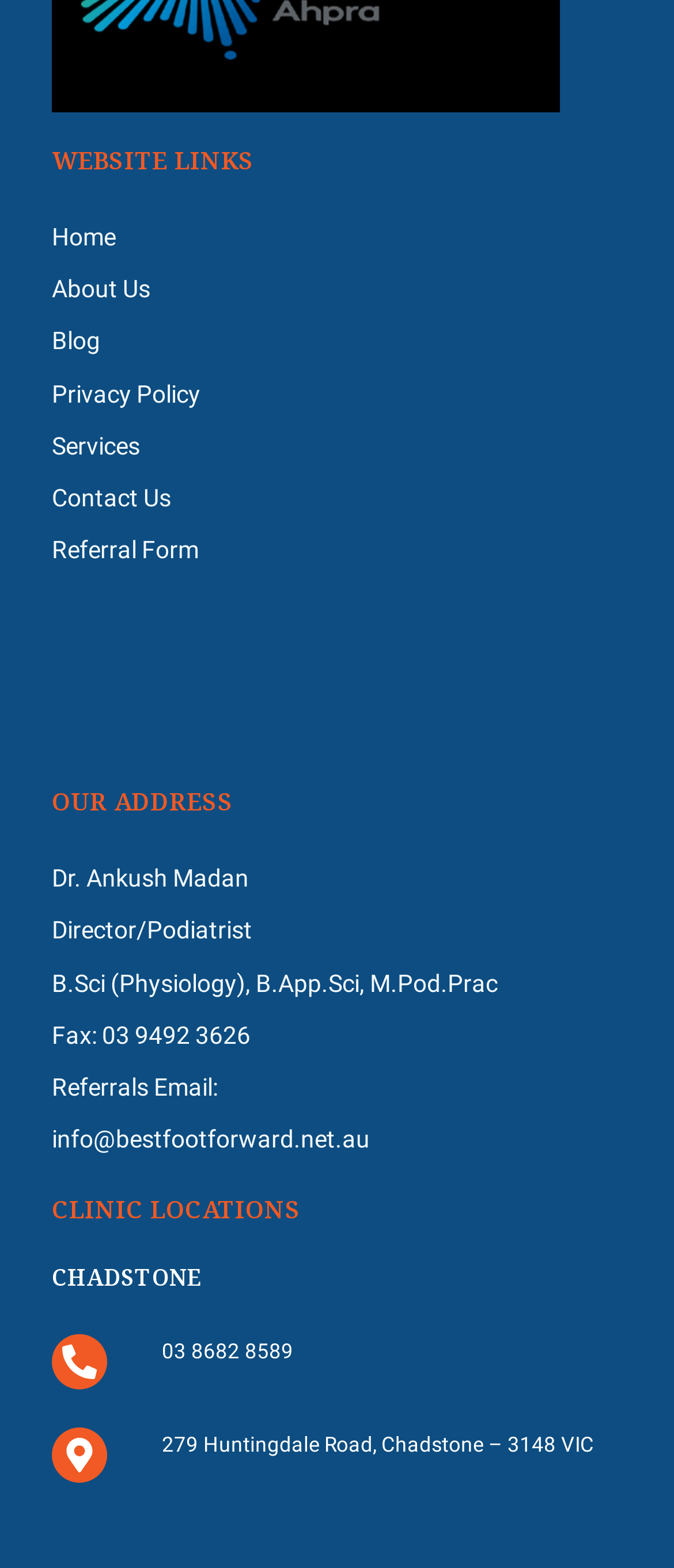What is the email address for referrals?
Please give a well-detailed answer to the question.

I found the answer by looking at the 'OUR ADDRESS' section, where I saw a link 'info@bestfootforward.net.au' next to the text 'Referrals Email:'.